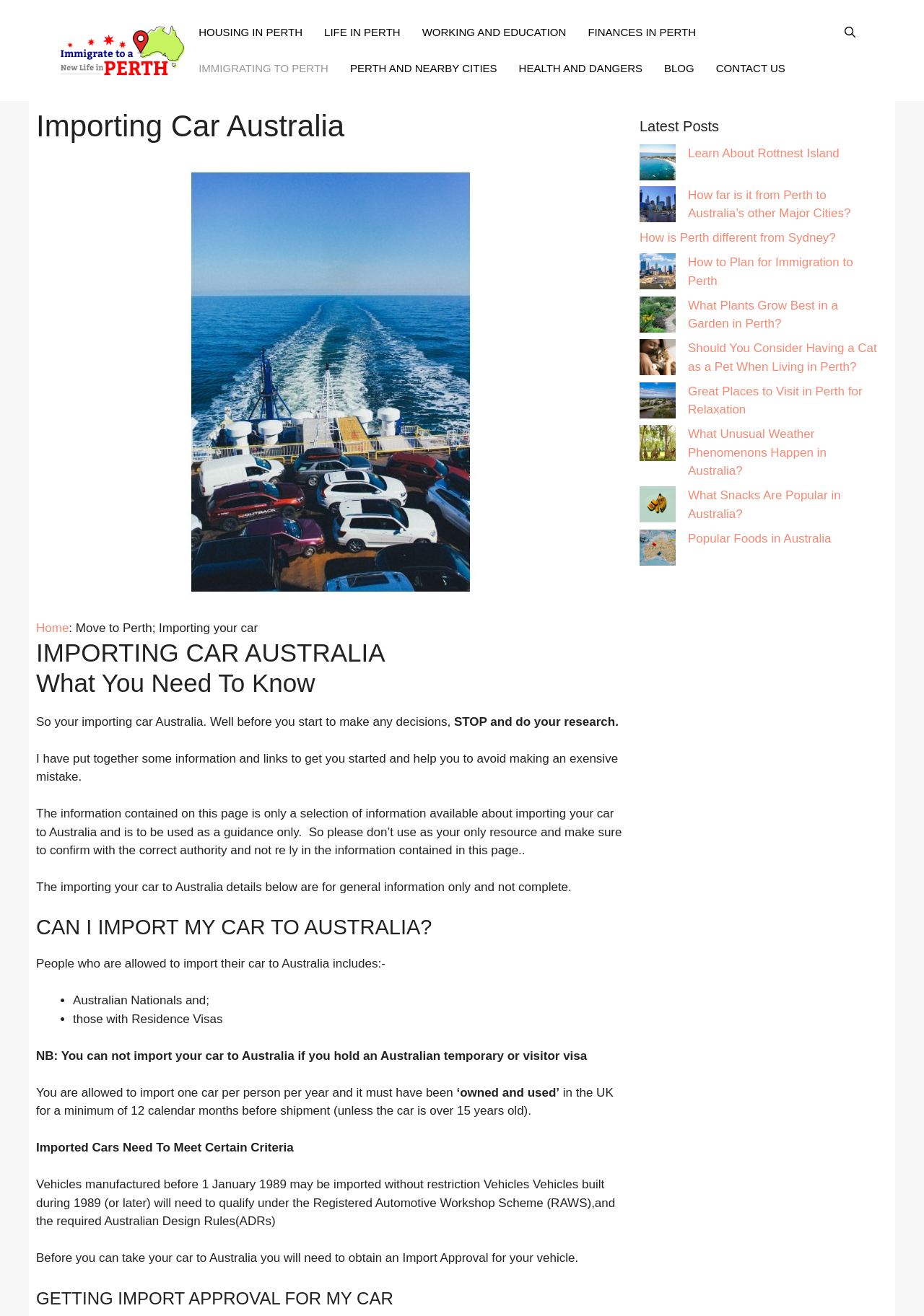Respond to the question below with a single word or phrase:
What is the minimum period of ownership required for importing a car to Australia?

12 calendar months